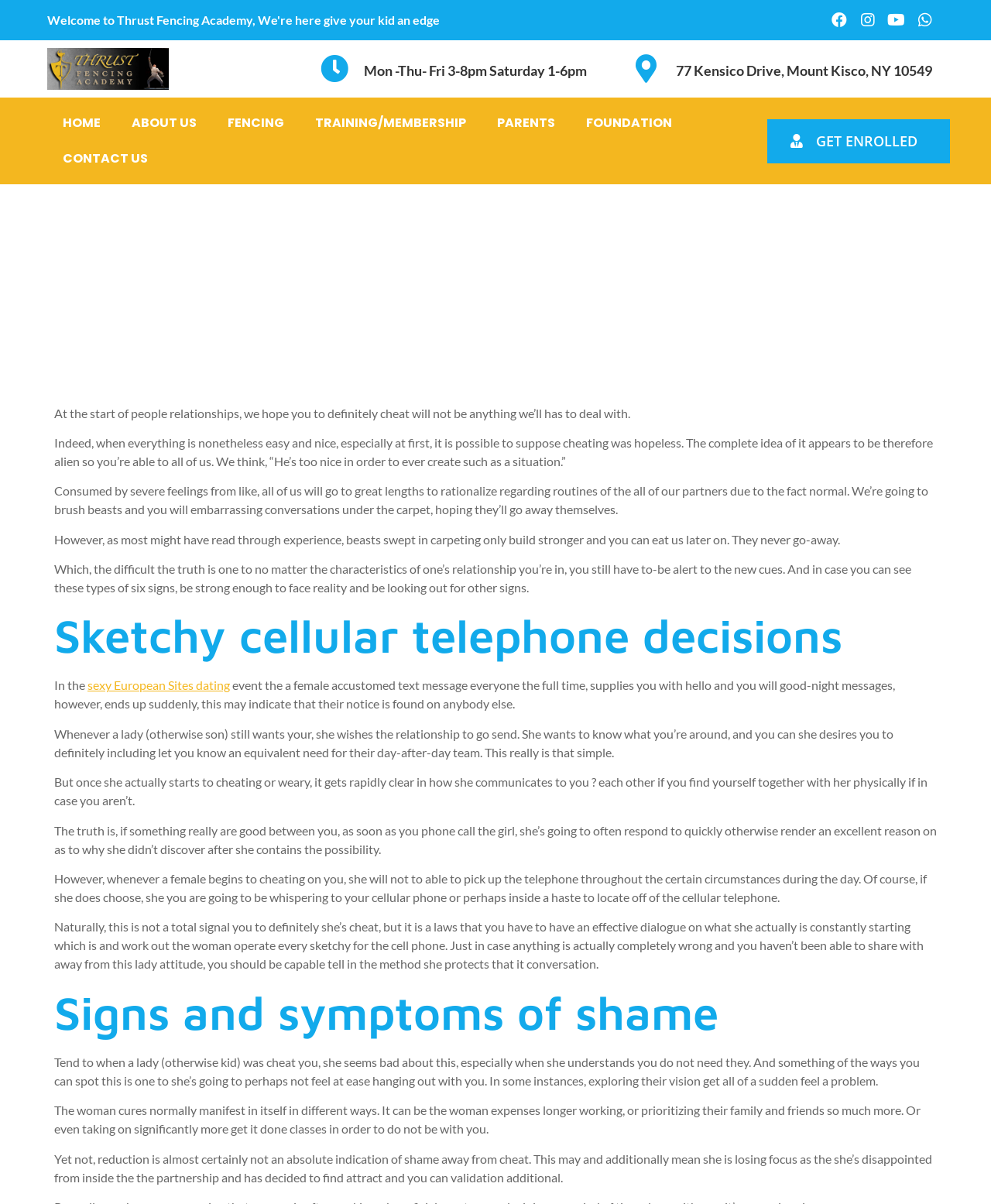Predict the bounding box coordinates of the area that should be clicked to accomplish the following instruction: "Click the 'GET ENROLLED' button". The bounding box coordinates should consist of four float numbers between 0 and 1, i.e., [left, top, right, bottom].

[0.774, 0.099, 0.959, 0.136]